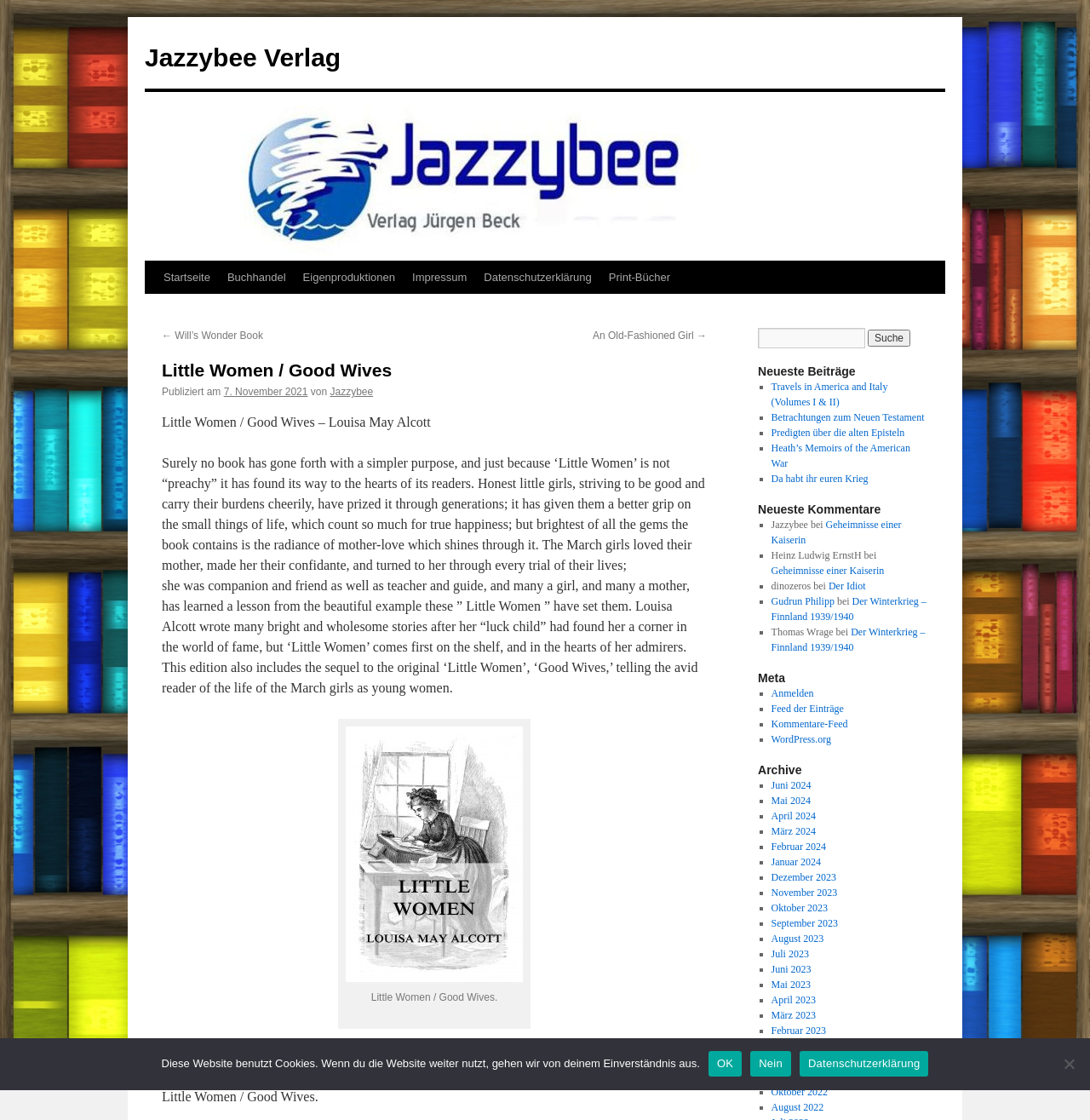Locate the bounding box coordinates of the element's region that should be clicked to carry out the following instruction: "Donate to support young people". The coordinates need to be four float numbers between 0 and 1, i.e., [left, top, right, bottom].

None